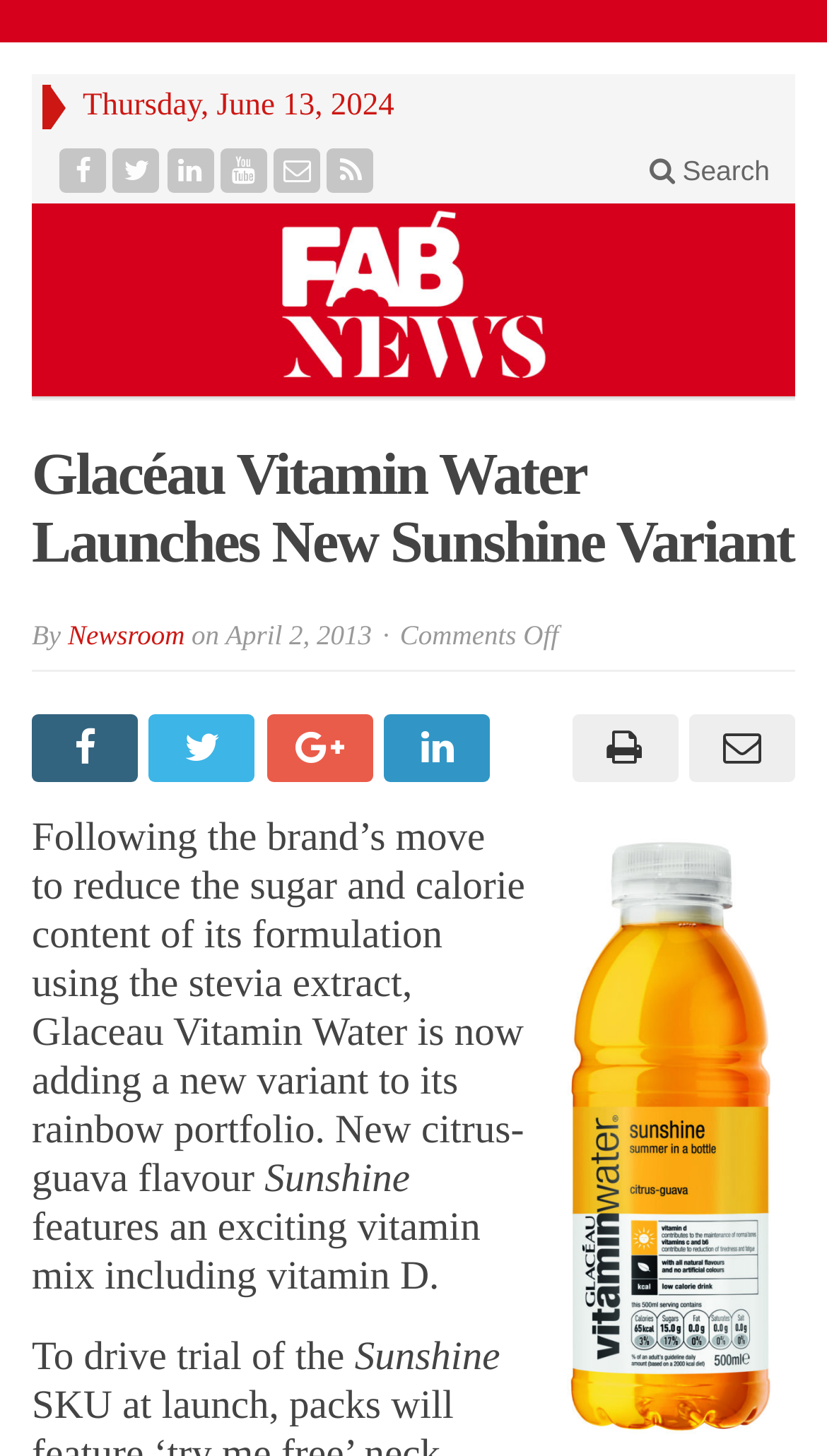Can you find the bounding box coordinates for the element that needs to be clicked to execute this instruction: "Click the search icon"? The coordinates should be given as four float numbers between 0 and 1, i.e., [left, top, right, bottom].

[0.754, 0.1, 0.962, 0.134]